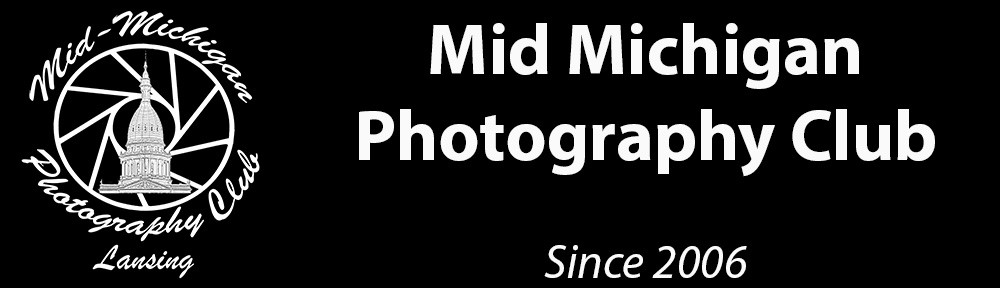Describe all the important aspects and details of the image.

This image represents the logo of the Mid-Michigan Photography Club, prominently featuring the club's name in a striking font against a dark background. The logo includes an artistic depiction of a camera shutter and an illustration of the Michigan State Capitol building, symbolizing the club's deep ties to the Lansing area. Below the name, the phrase “Since 2006” indicates the club’s longstanding commitment to photography and community involvement. This visual identity encapsulates the essence of the club, showcasing its dedication to promoting photography enthusiasts and fostering a creative environment.